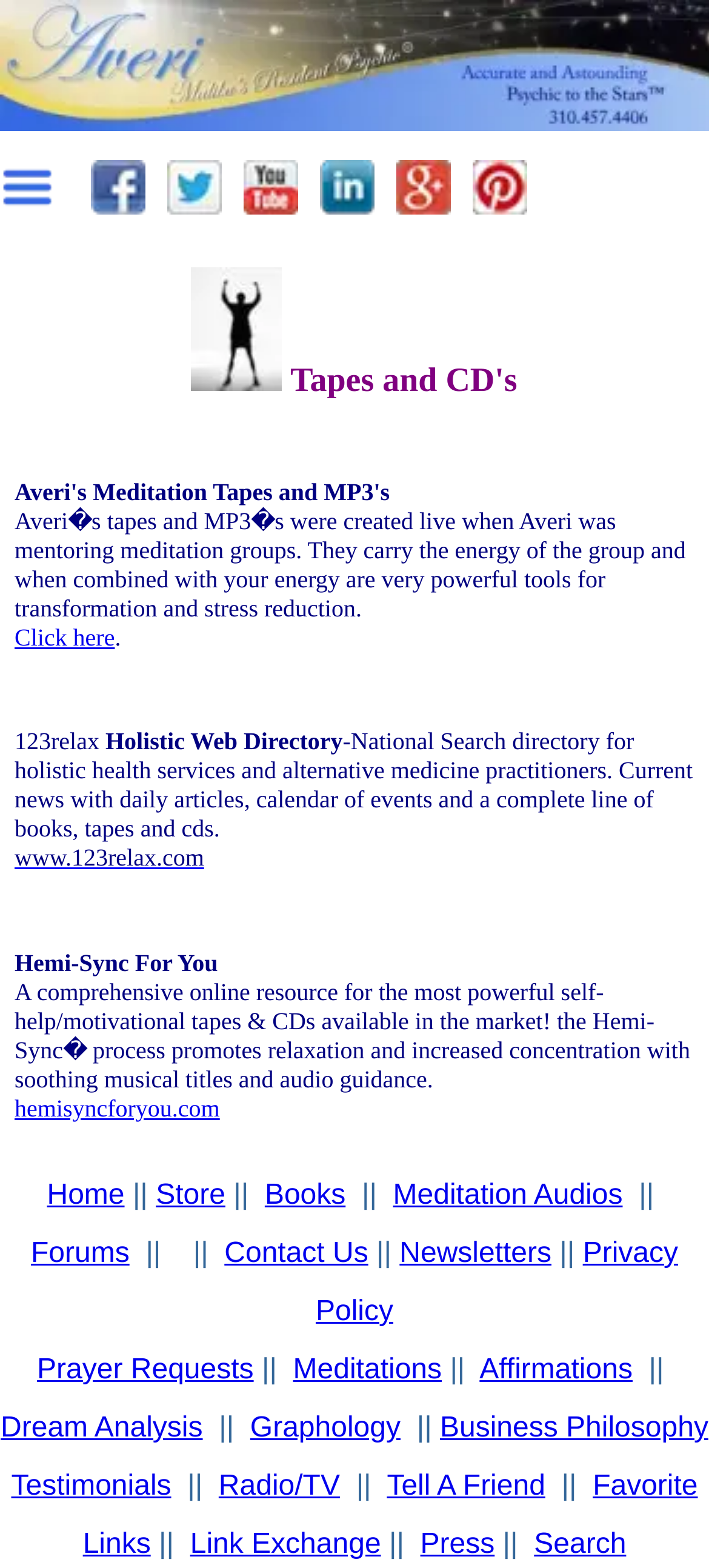Provide your answer in one word or a succinct phrase for the question: 
What is the name of the online resource for self-help/motivational tapes and CDs?

Hemi-Sync For You